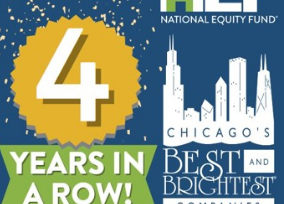Please reply to the following question with a single word or a short phrase:
What is the logo displayed on the right?

National Equity Fund